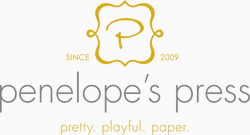Interpret the image and provide an in-depth description.

The image features the logo of "penelope's press," a brand that embodies a blend of creativity and charm. The design includes a stylized letter "P" enclosed in an elegant golden emblem, signifying the brand's artistic flair. Beneath this, the brand name "penelope's press" is displayed in a modern, clean font, showcasing a soft gray color that complements the warm gold. The tagline "pretty. playful. paper." is positioned below the name, emphasizing the brand's focus on delightful paper products. Additionally, the text "SINCE 2009" denotes the establishment year, highlighting a sense of heritage and trust in the brand's mission to celebrate the craft of letterpress and the art of written communication. This logo encapsulates the essence of a brand dedicated to connecting people through the beauty of paper.